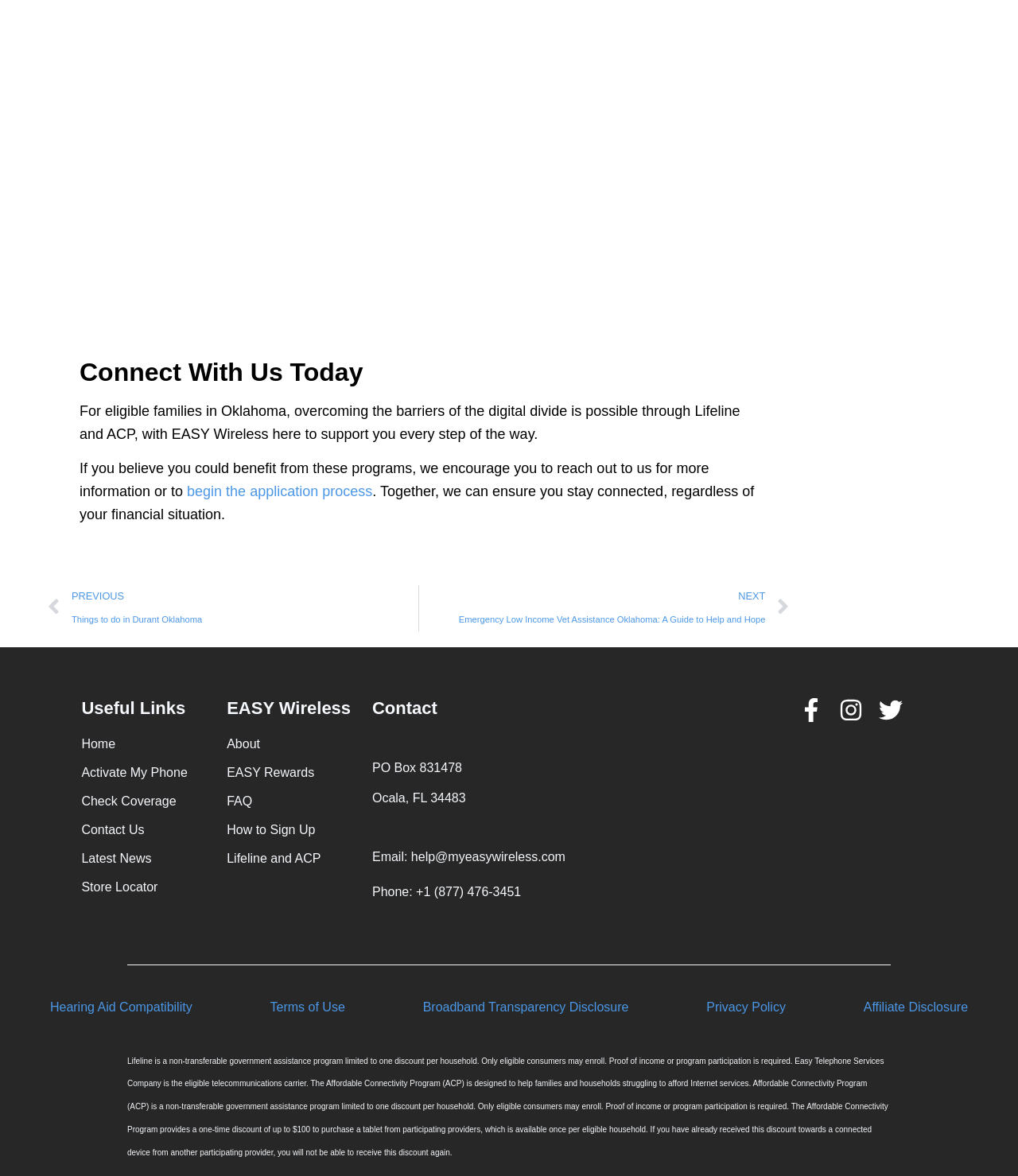What is the discount provided by the Affordable Connectivity Program?
Using the details from the image, give an elaborate explanation to answer the question.

According to the webpage, the Affordable Connectivity Program provides a one-time discount of up to $100 to purchase a tablet from participating providers, which is available once per eligible household.